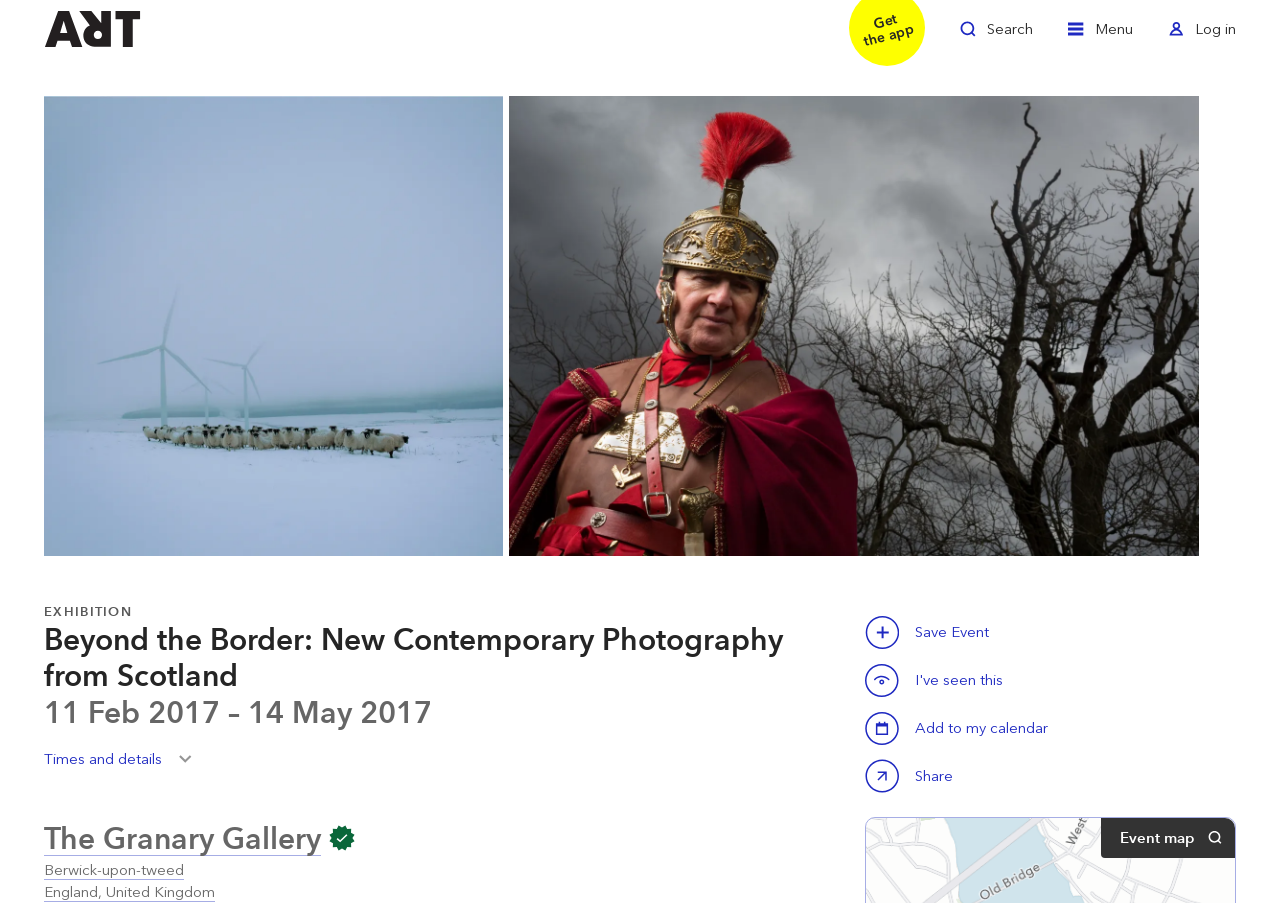Extract the bounding box coordinates of the UI element described by: "Toggle Log in". The coordinates should include four float numbers ranging from 0 to 1, e.g., [left, top, right, bottom].

[0.912, 0.017, 0.966, 0.062]